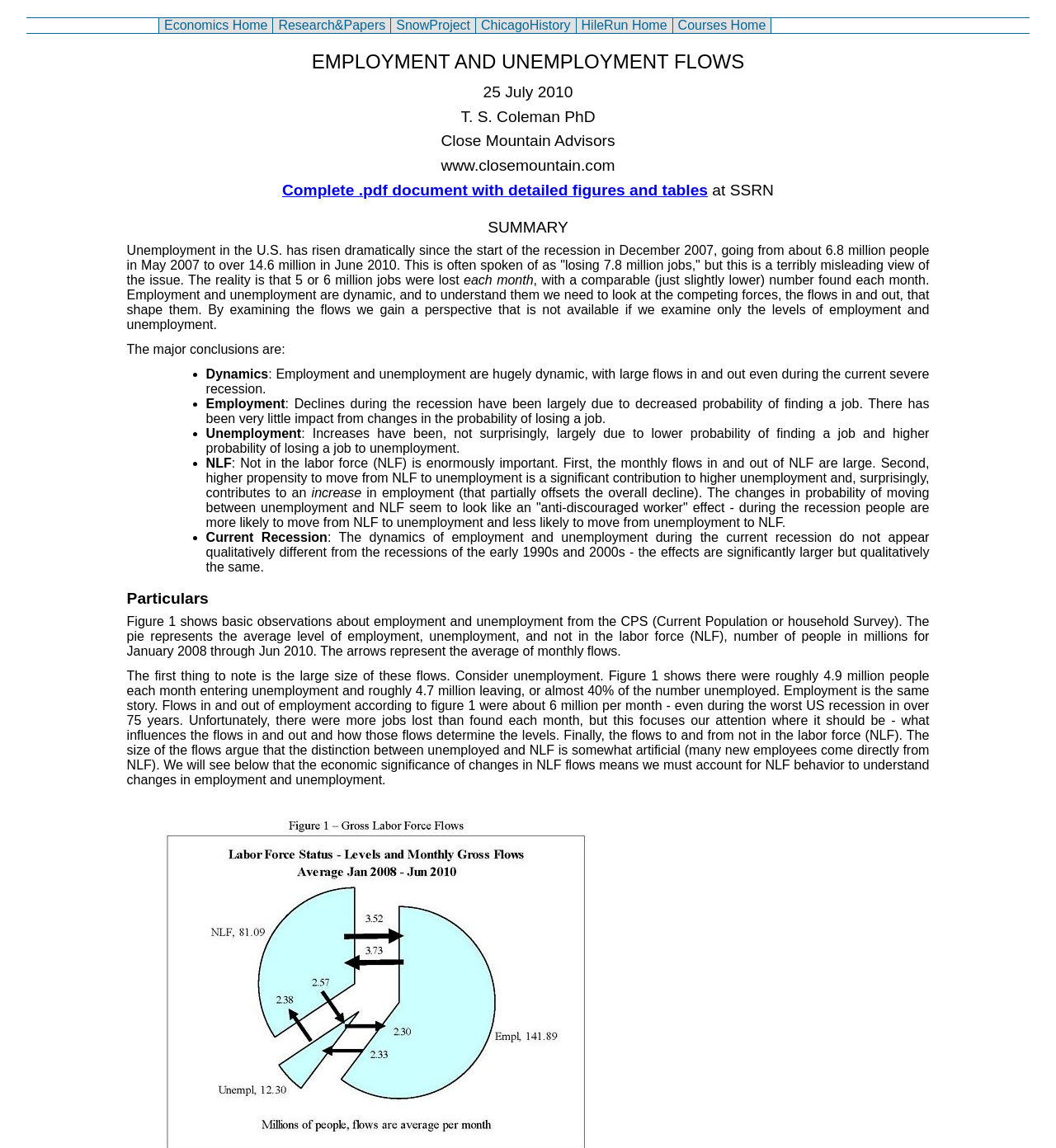Locate the bounding box of the user interface element based on this description: "SnowProject".

[0.37, 0.016, 0.45, 0.029]